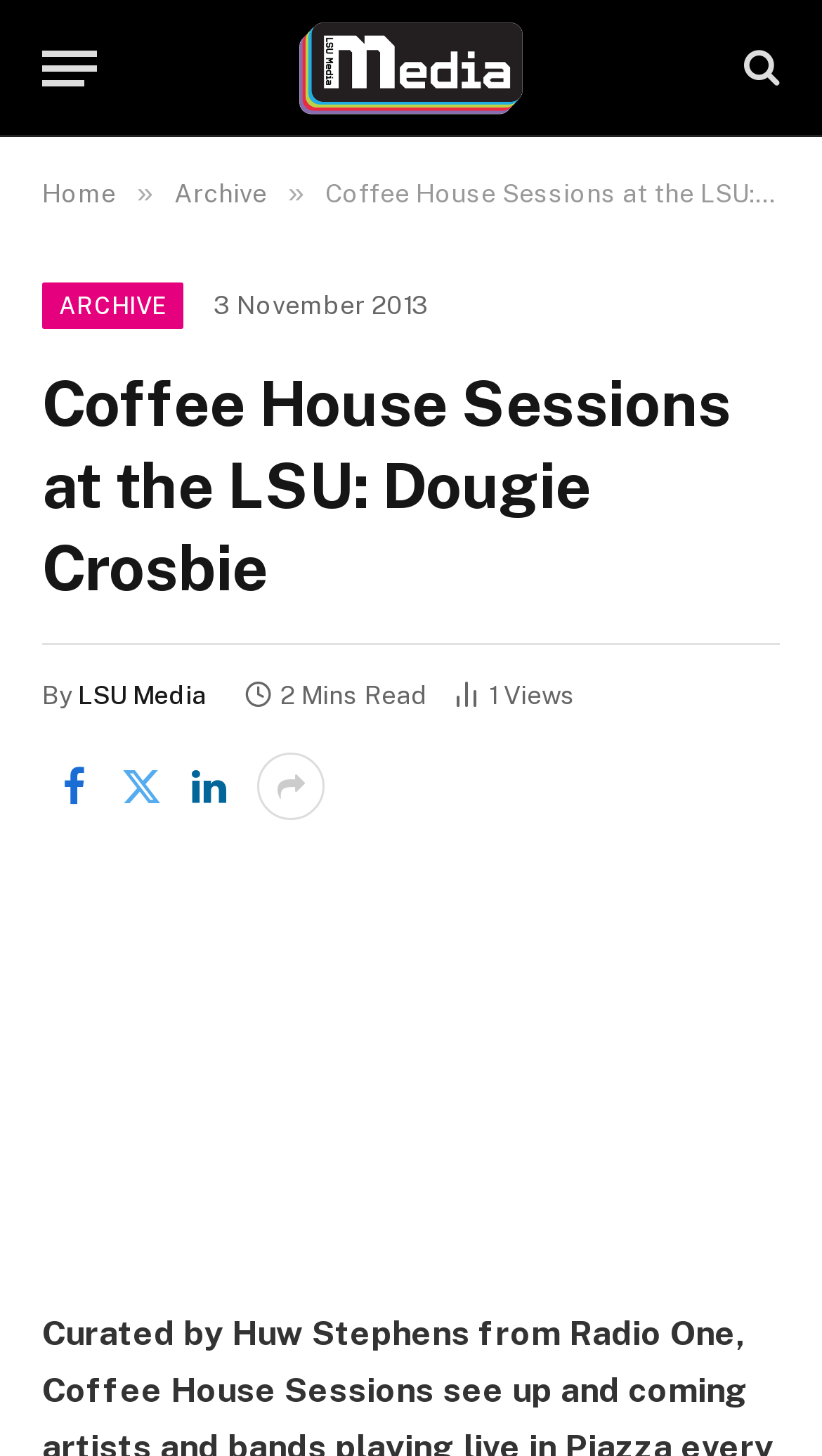Using the format (top-left x, top-left y, bottom-right x, bottom-right y), and given the element description, identify the bounding box coordinates within the screenshot: title="Show More Social Sharing"

[0.313, 0.517, 0.395, 0.563]